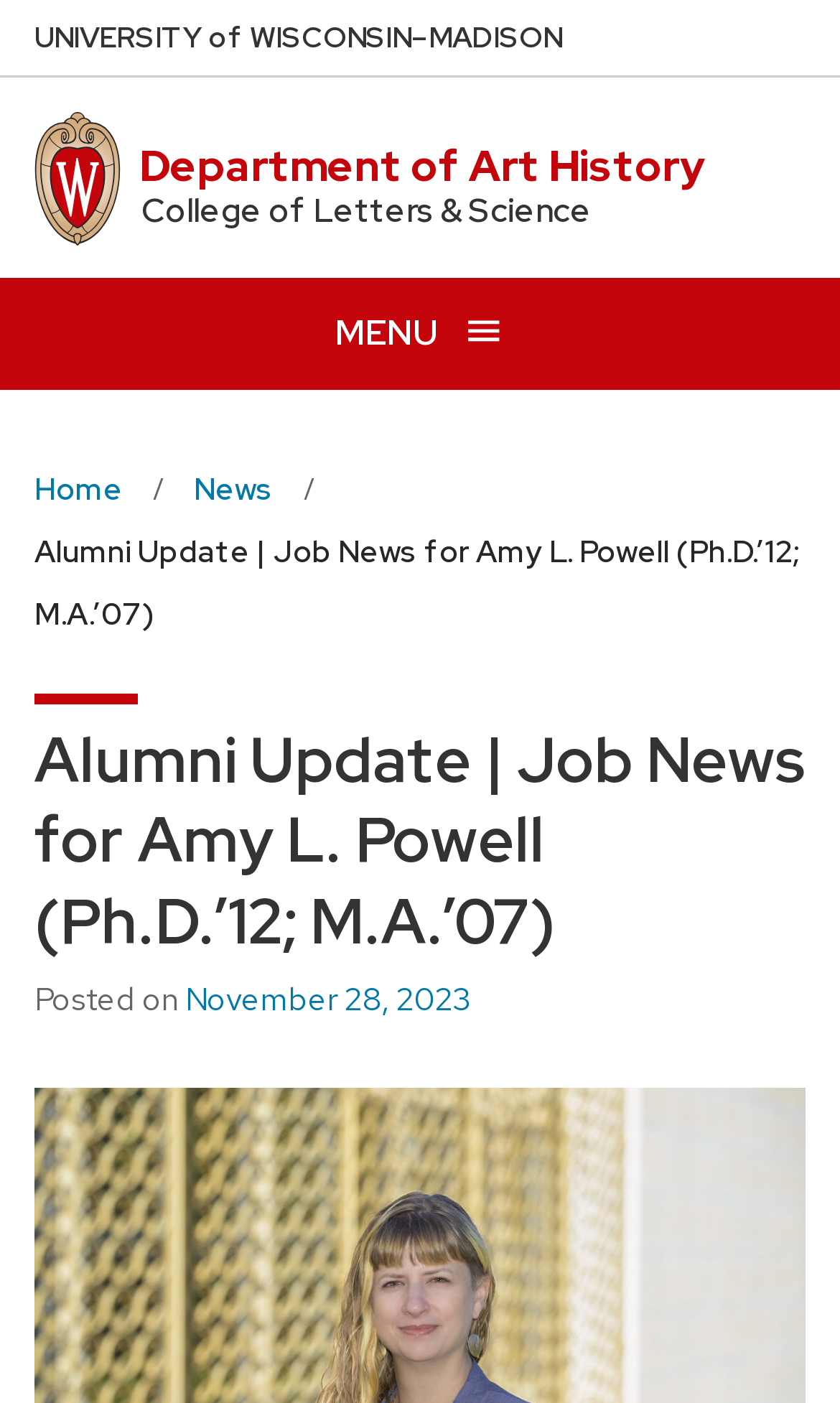Identify the bounding box coordinates necessary to click and complete the given instruction: "Skip to main content".

[0.0, 0.0, 0.025, 0.015]